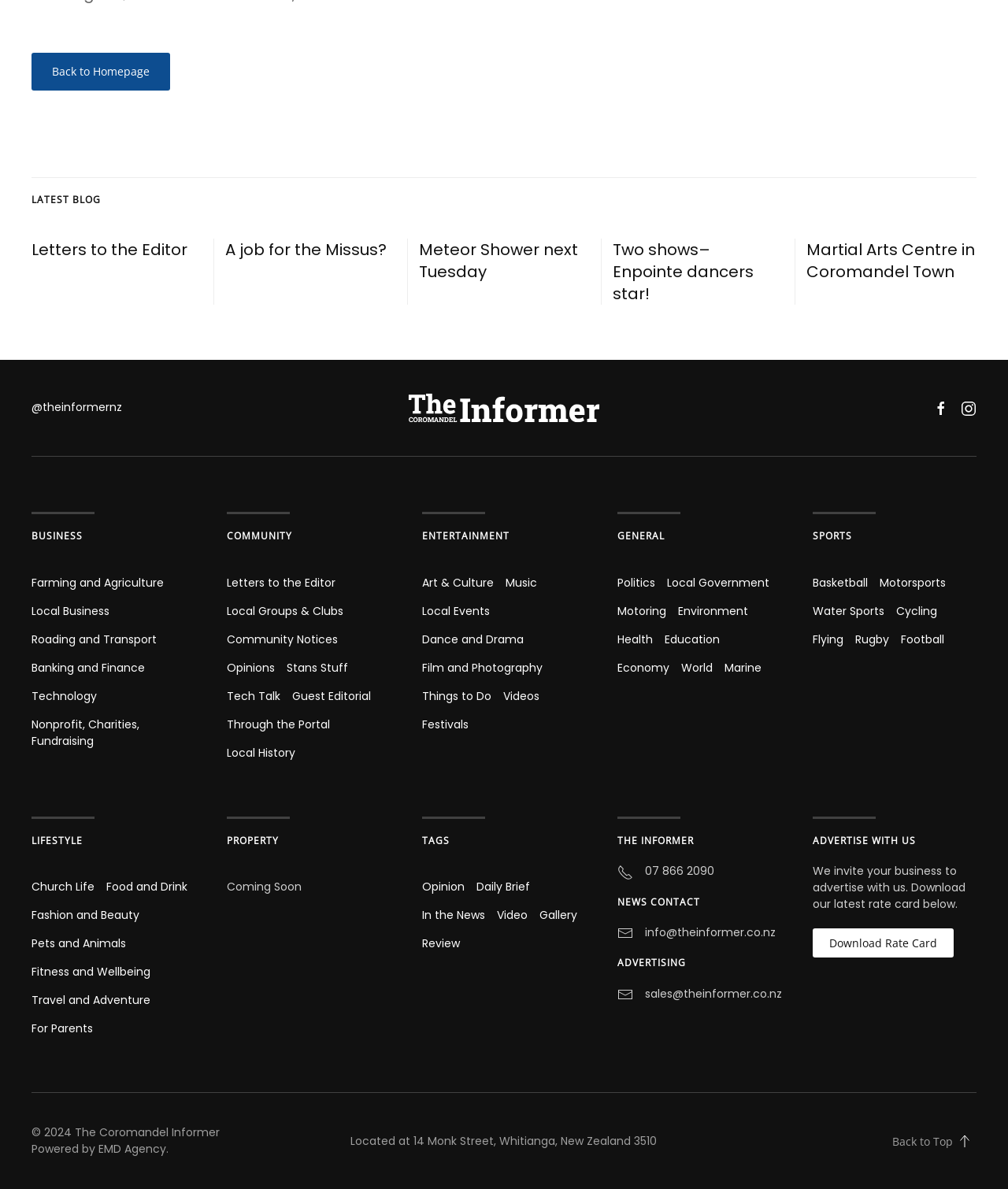Bounding box coordinates are specified in the format (top-left x, top-left y, bottom-right x, bottom-right y). All values are floating point numbers bounded between 0 and 1. Please provide the bounding box coordinate of the region this sentence describes: A job for the Missus?

[0.223, 0.201, 0.384, 0.219]